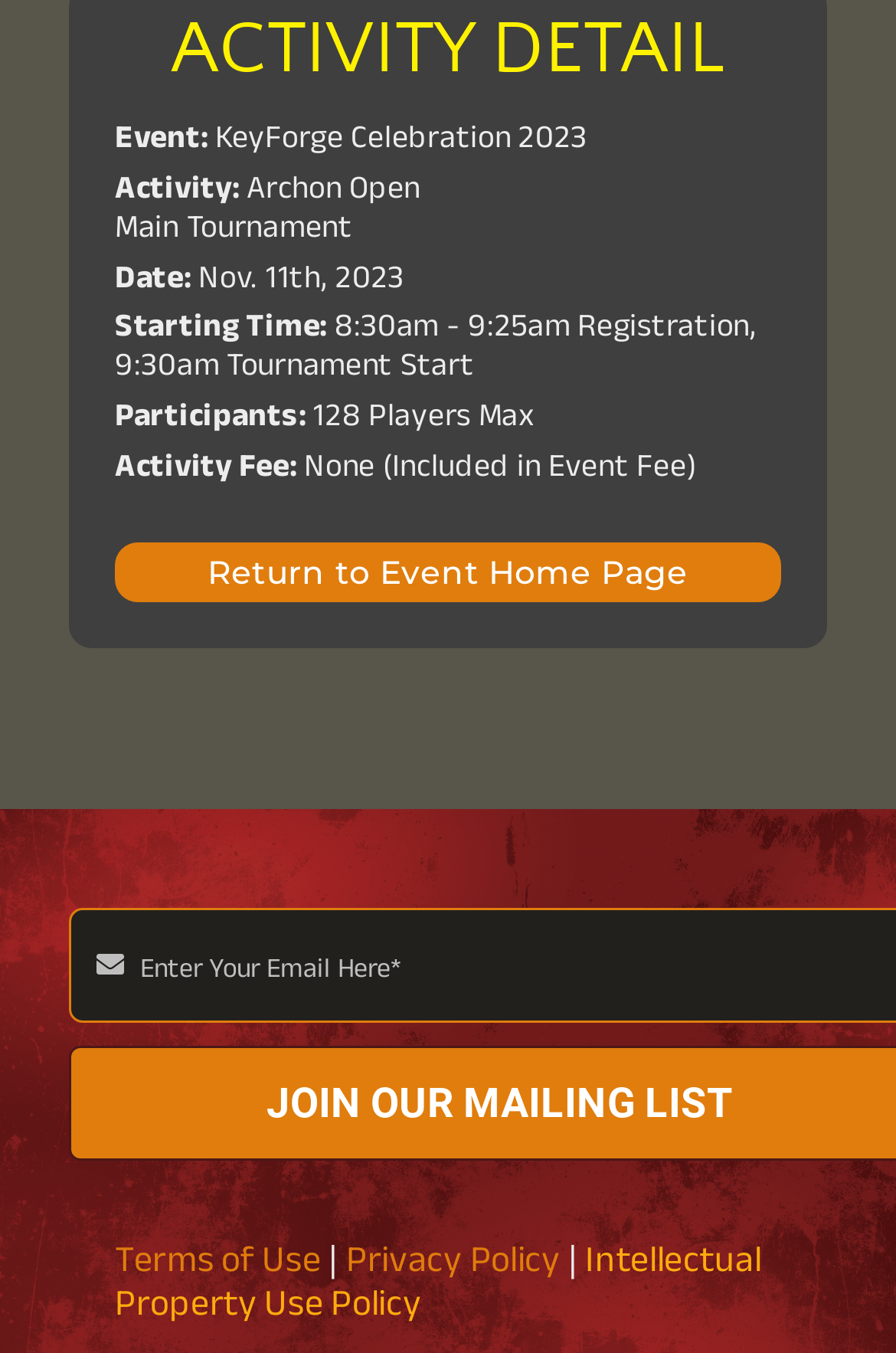Please provide the bounding box coordinates in the format (top-left x, top-left y, bottom-right x, bottom-right y). Remember, all values are floating point numbers between 0 and 1. What is the bounding box coordinate of the region described as: Privacy Policy

[0.386, 0.916, 0.626, 0.945]